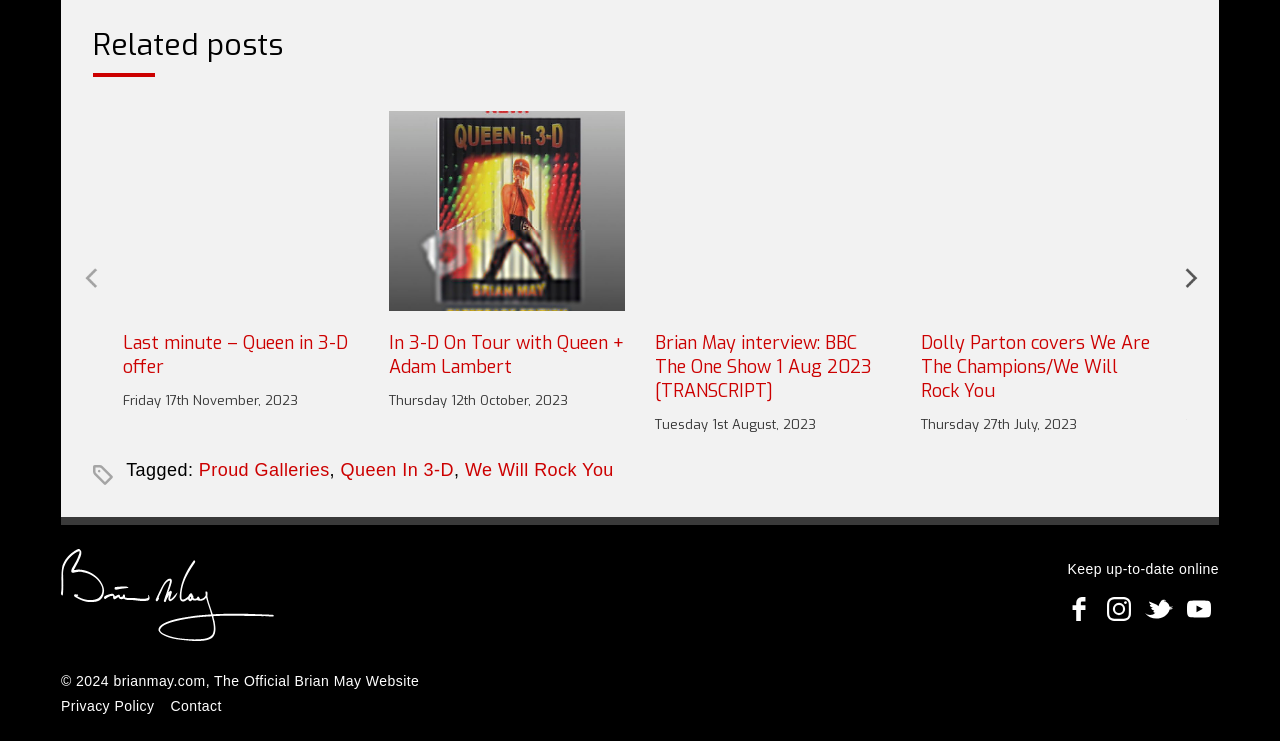Please identify the bounding box coordinates of the area that needs to be clicked to follow this instruction: "Follow BrianMay.com on facebook".

[0.827, 0.795, 0.859, 0.849]